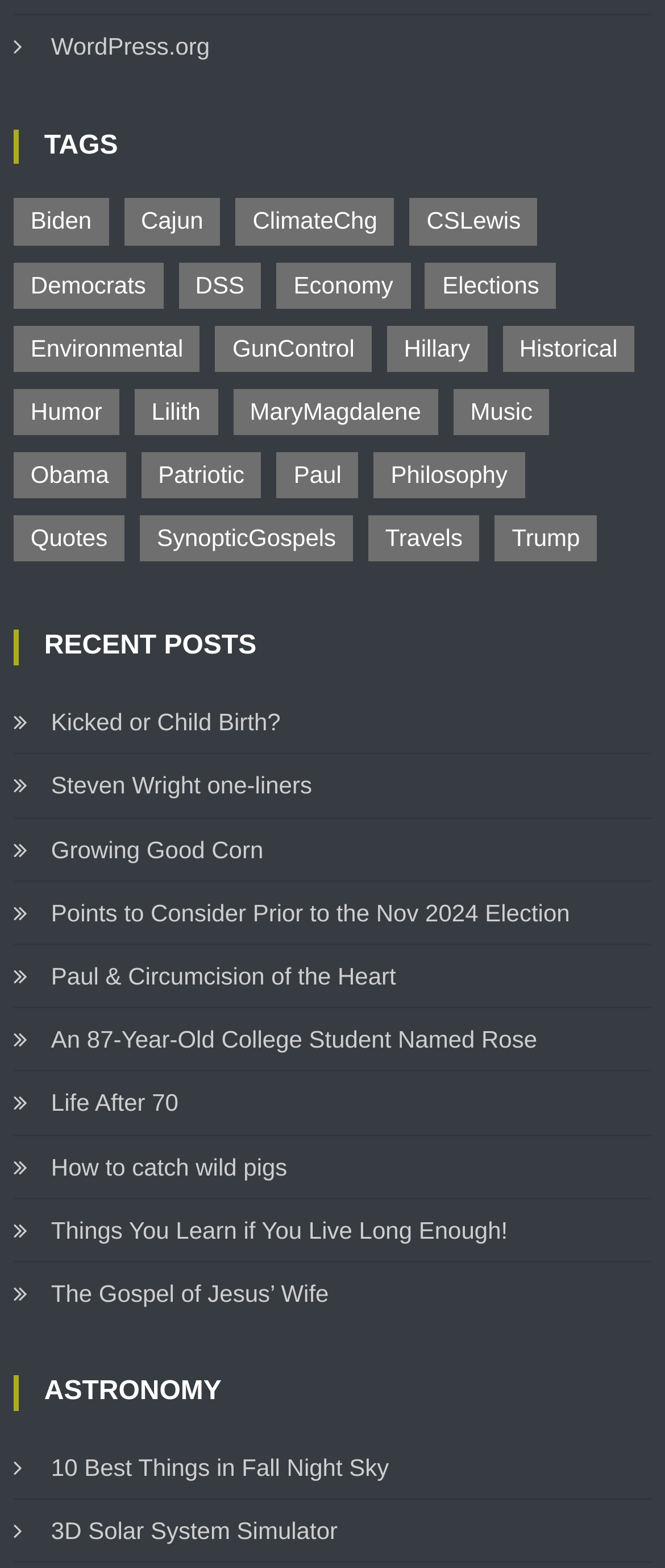Is there an astronomy section?
Look at the image and respond with a one-word or short phrase answer.

Yes